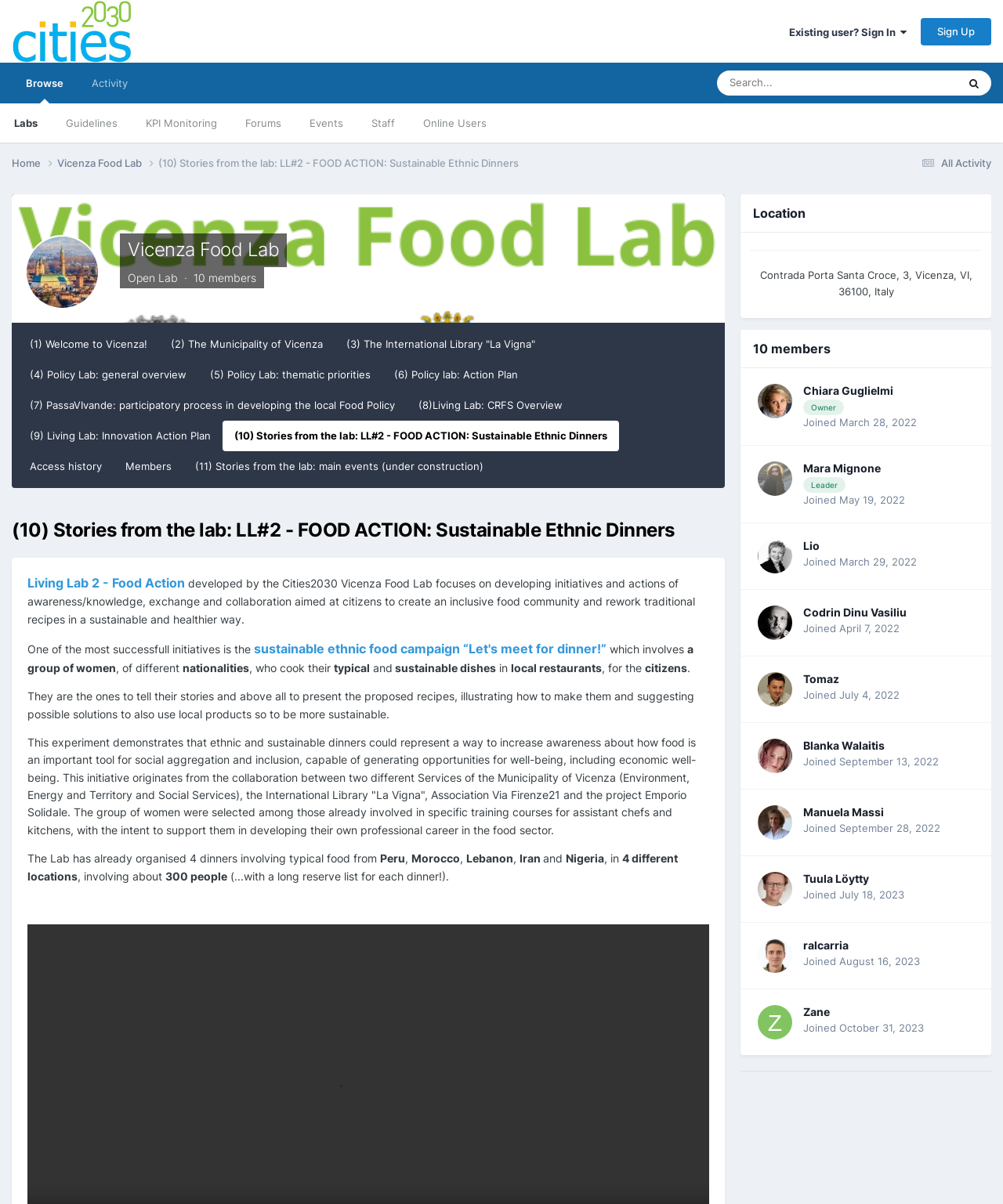How many members are in the Open Lab?
Provide a detailed and well-explained answer to the question.

The number of members in the Open Lab can be found in the text 'Open Lab · 10 members' which is located below the heading 'Vicenza Food Lab'.